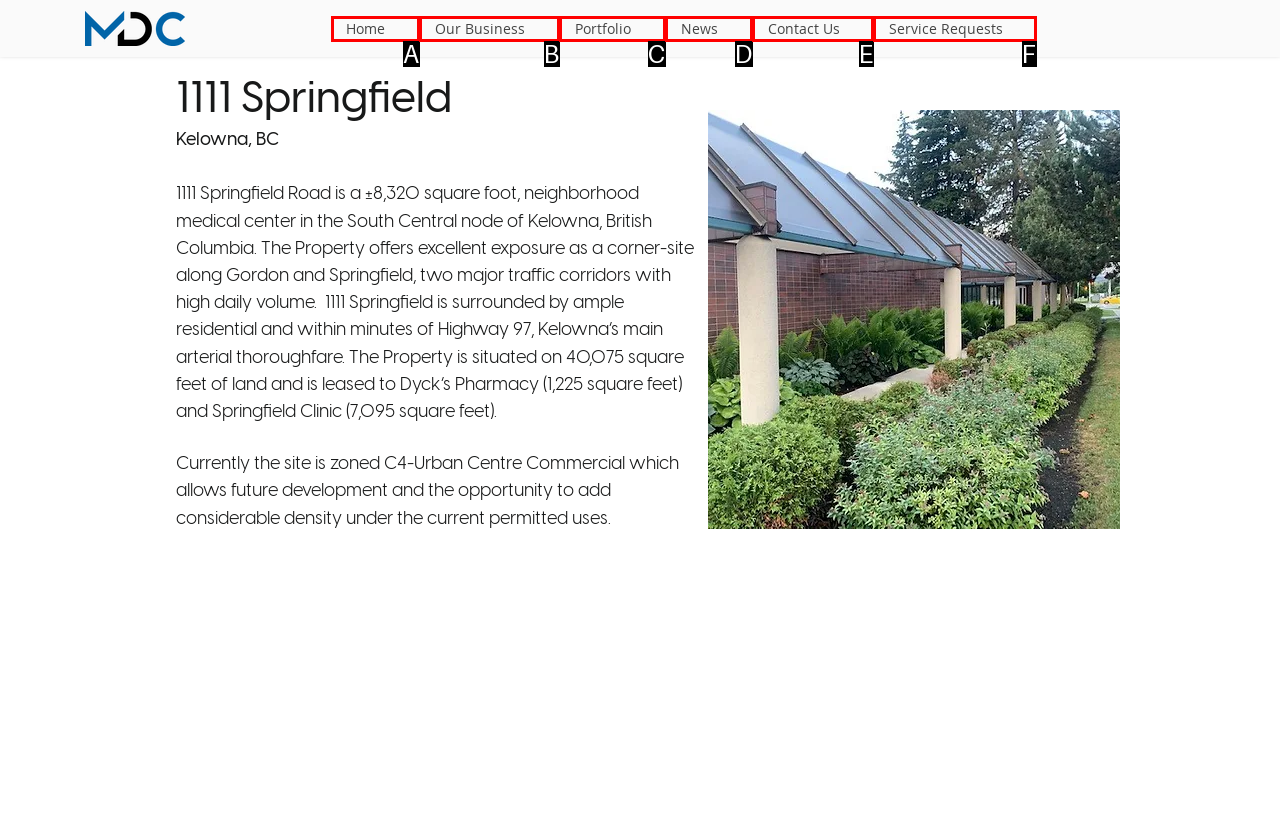Please provide the letter of the UI element that best fits the following description: Our Business
Respond with the letter from the given choices only.

B